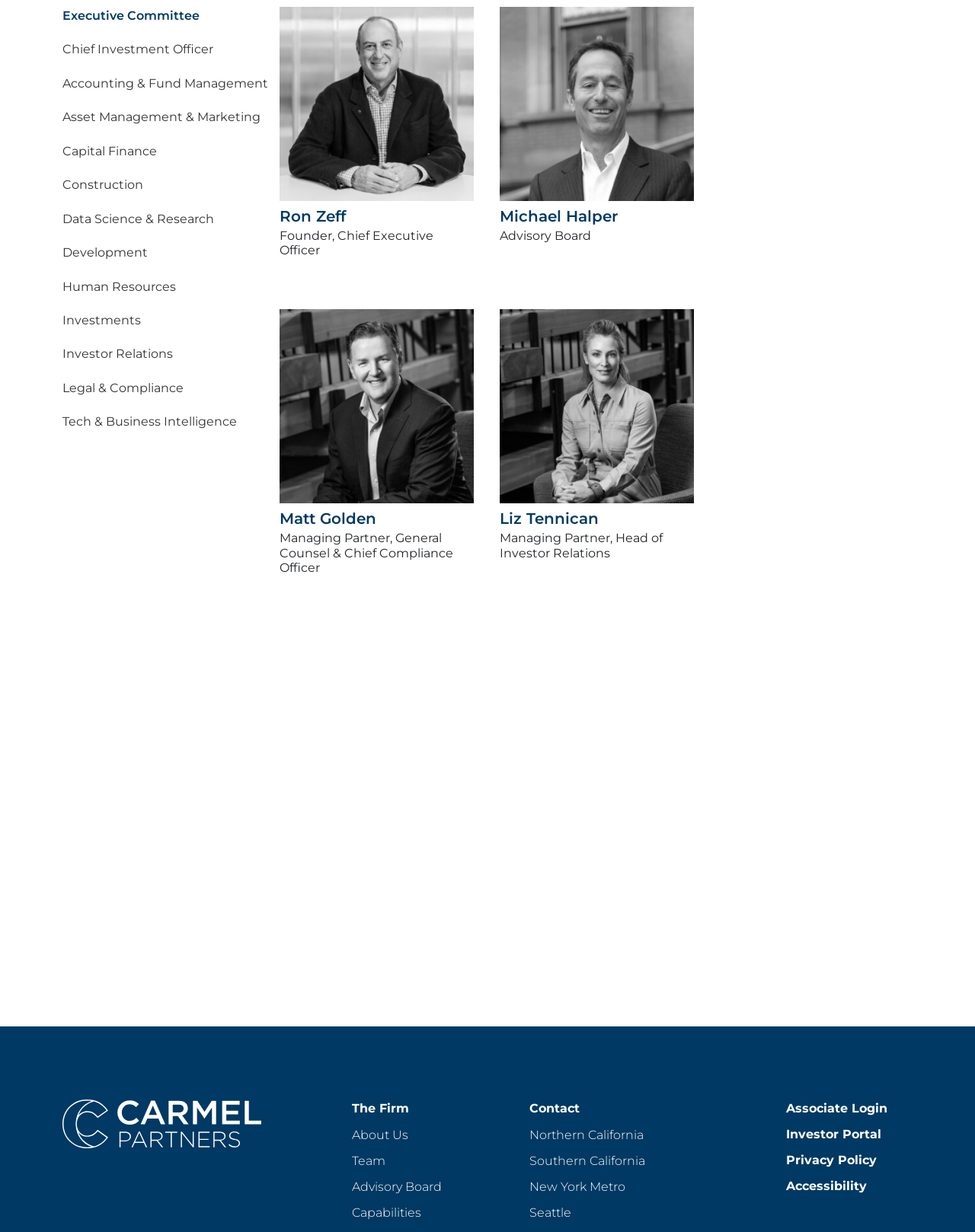Identify the bounding box of the HTML element described as: "6 years ago1 year ago".

None